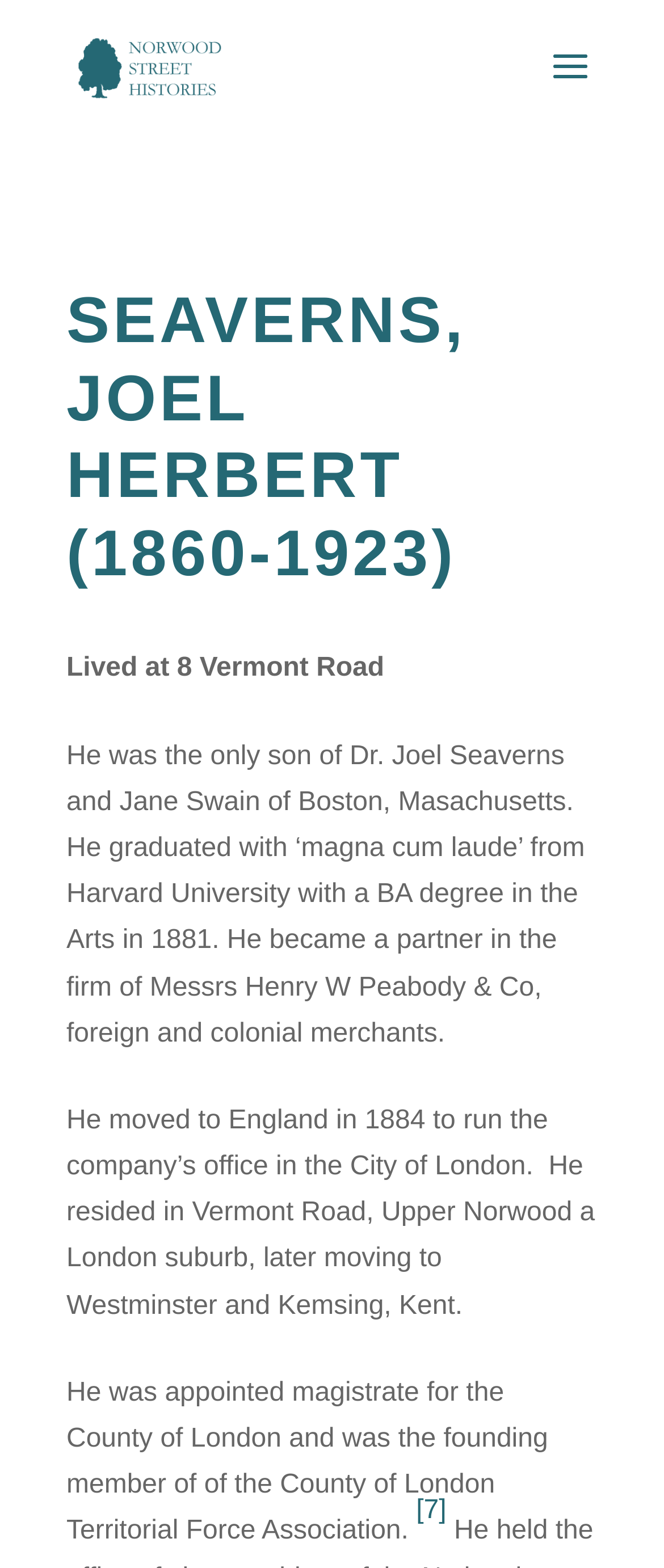Identify the main title of the webpage and generate its text content.

SEAVERNS, JOEL HERBERT (1860-1923)